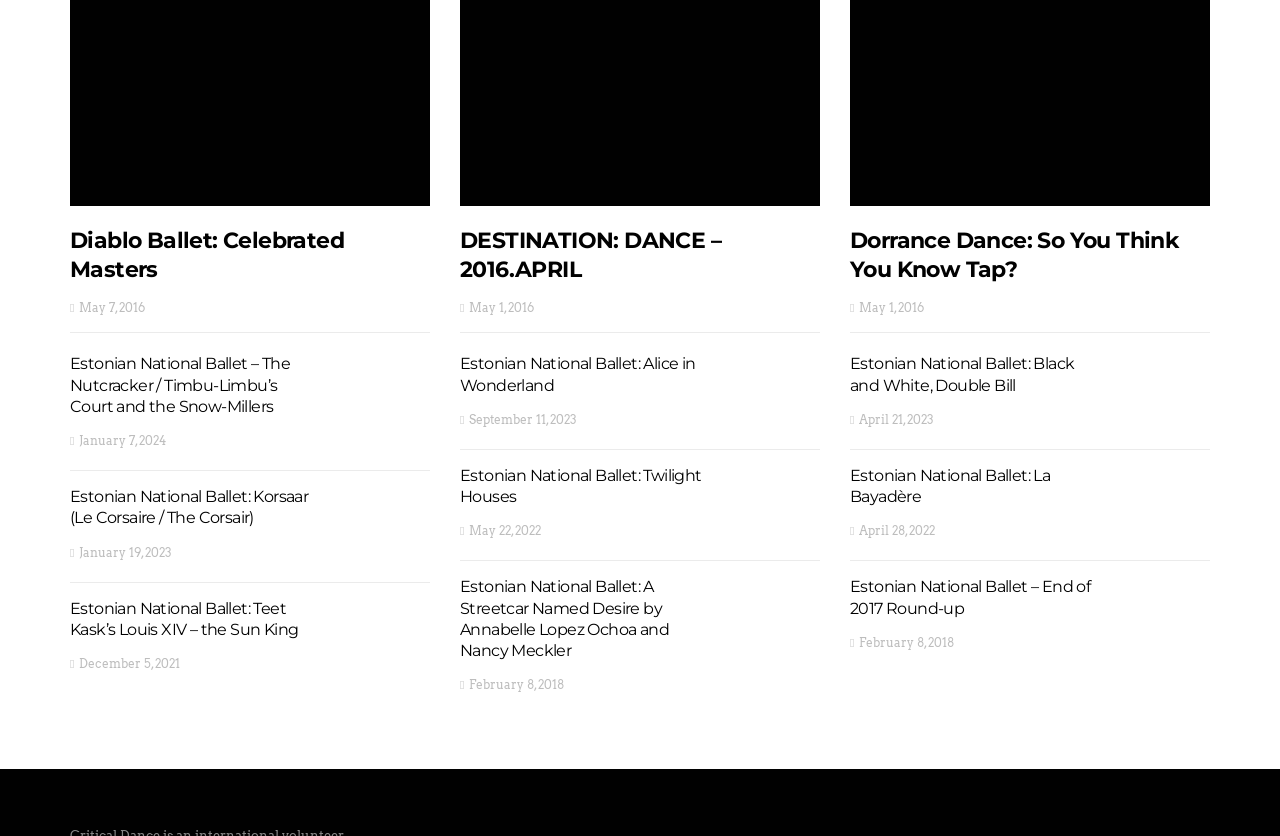Please provide the bounding box coordinates for the element that needs to be clicked to perform the following instruction: "Learn about Estonian National Ballet: Alice in Wonderland". The coordinates should be given as four float numbers between 0 and 1, i.e., [left, top, right, bottom].

[0.359, 0.424, 0.543, 0.472]